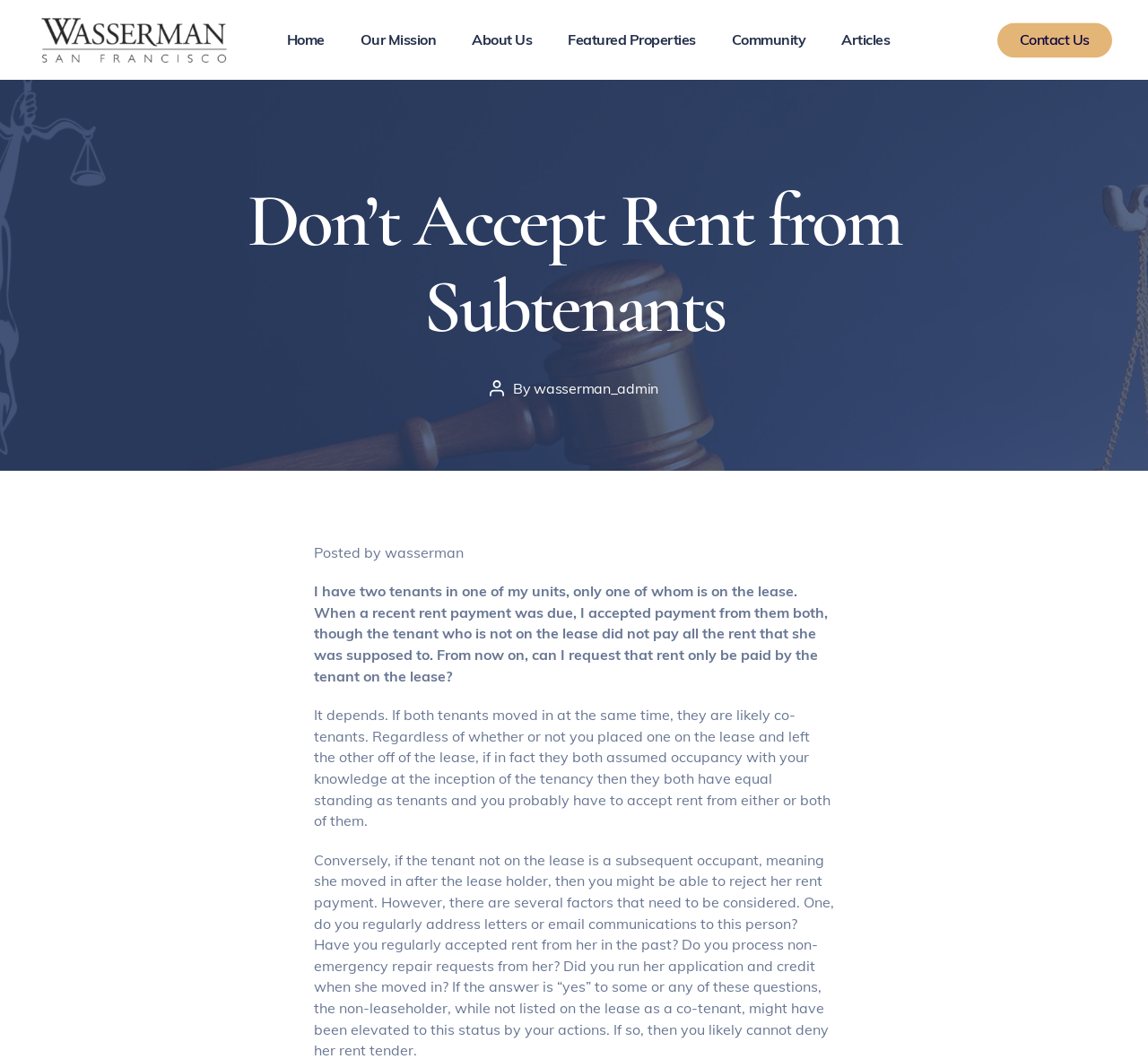Using the details from the image, please elaborate on the following question: How many tenants are there in the unit?

According to the text, the author has two tenants in one of their units, only one of whom is on the lease.